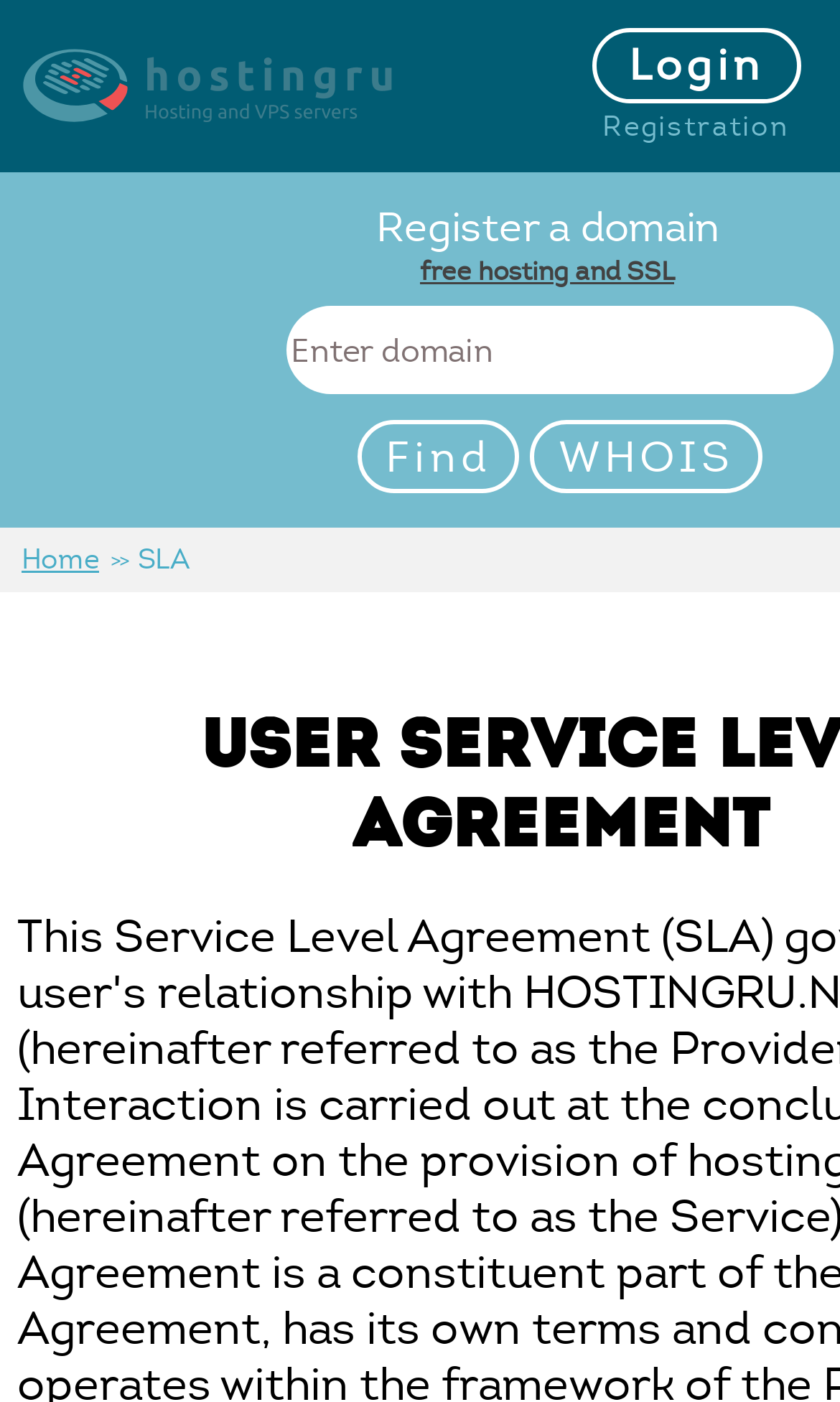Locate the bounding box coordinates of the region to be clicked to comply with the following instruction: "go to site hosting". The coordinates must be four float numbers between 0 and 1, in the form [left, top, right, bottom].

[0.026, 0.023, 0.477, 0.1]